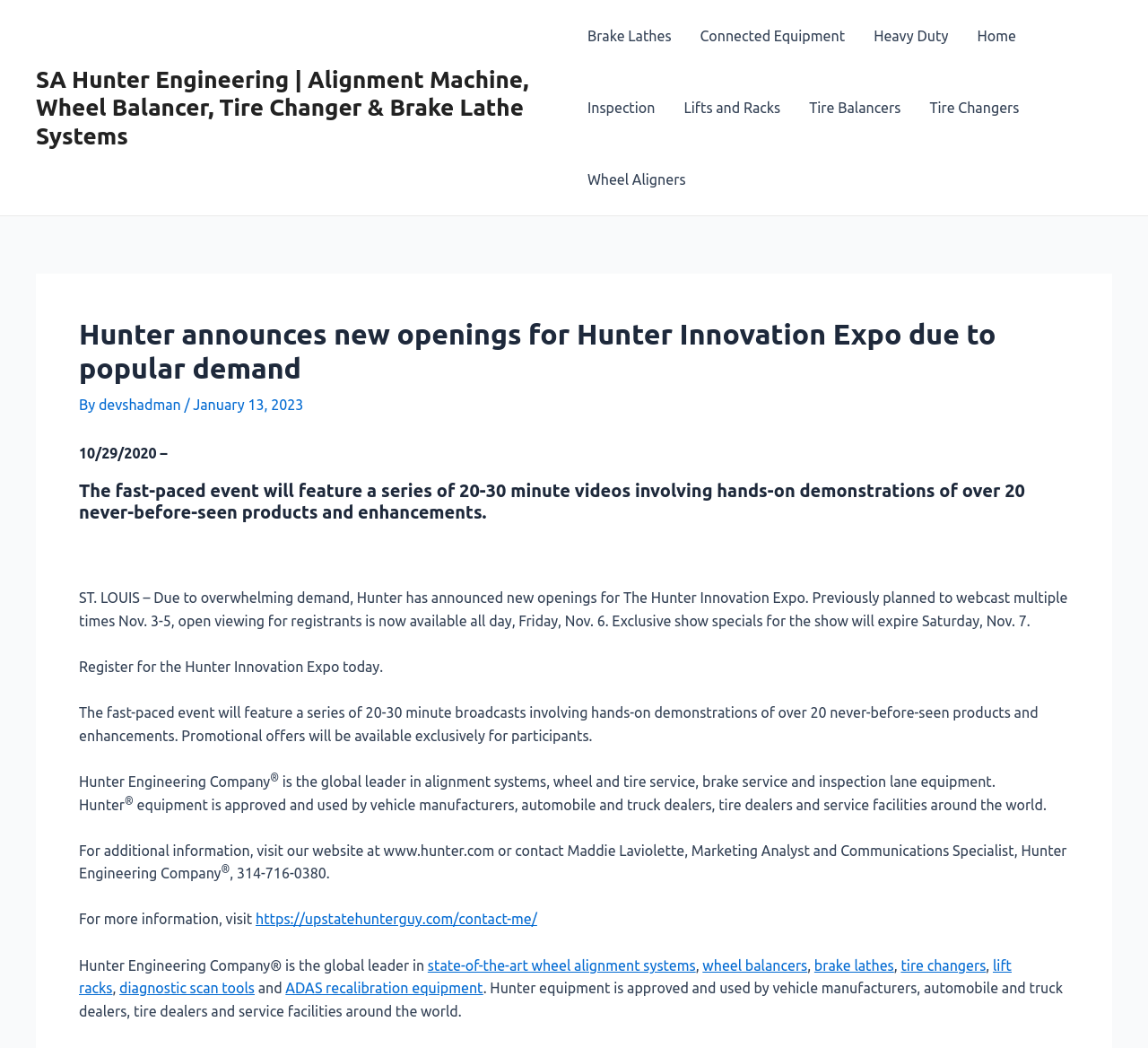Determine the bounding box coordinates for the clickable element required to fulfill the instruction: "Explore Connected Equipment". Provide the coordinates as four float numbers between 0 and 1, i.e., [left, top, right, bottom].

[0.597, 0.0, 0.749, 0.068]